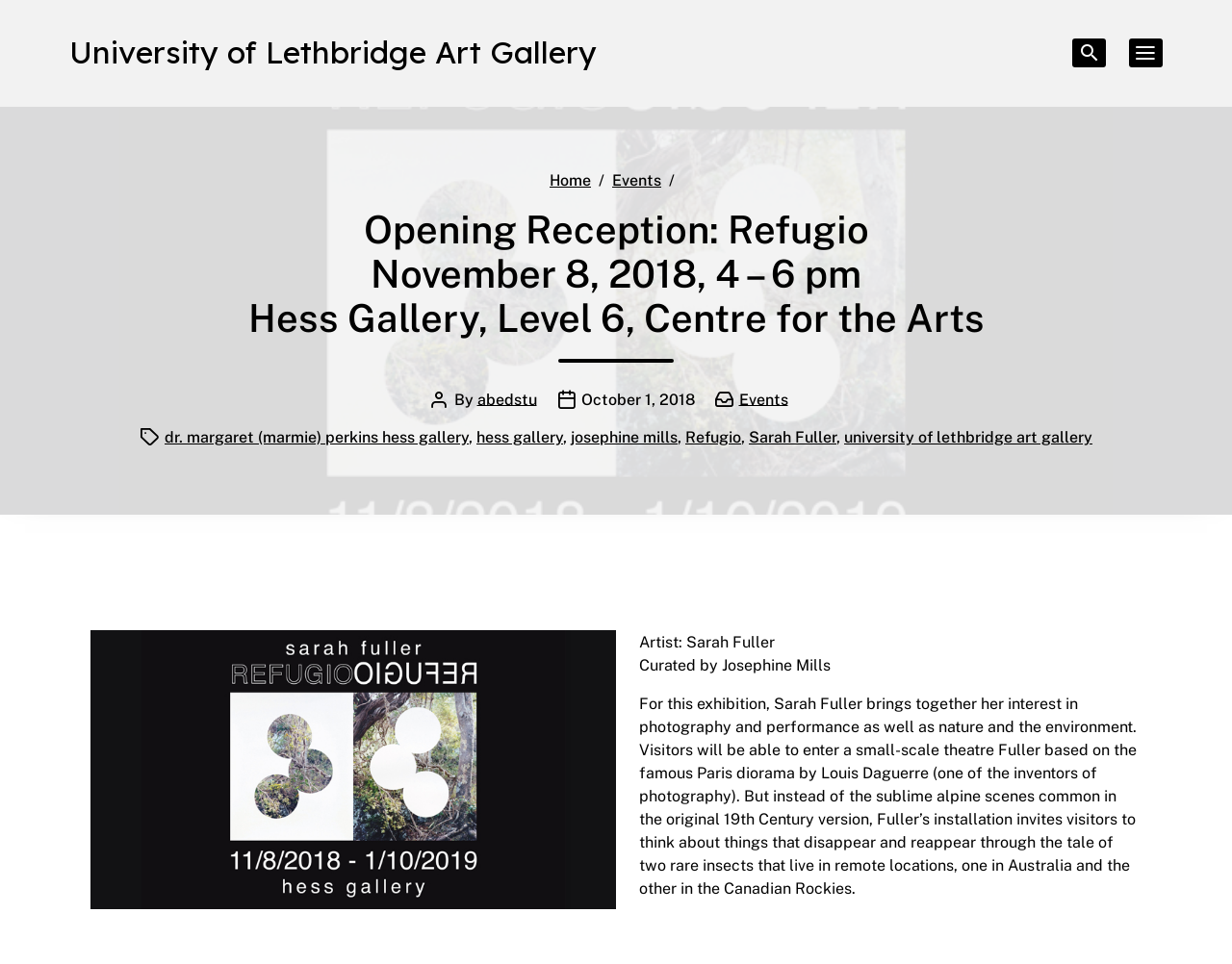What is the theme of the exhibition?
Please craft a detailed and exhaustive response to the question.

The theme of the exhibition is obtained from the static text element describing the exhibition, which mentions Sarah Fuller's interest in photography, performance, nature, and the environment.